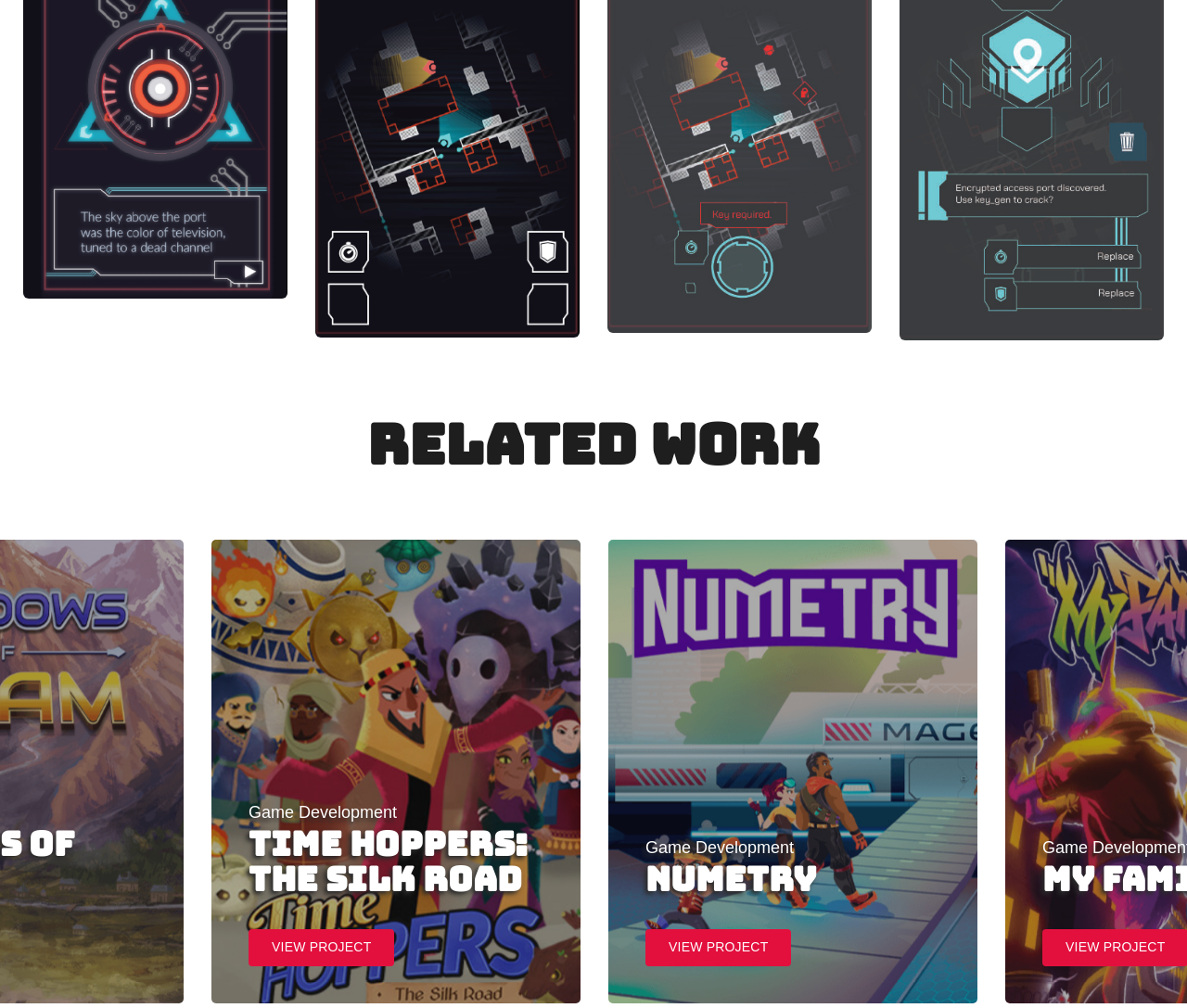Using the description: "Numetry", determine the UI element's bounding box coordinates. Ensure the coordinates are in the format of four float numbers between 0 and 1, i.e., [left, top, right, bottom].

[0.544, 0.855, 0.688, 0.889]